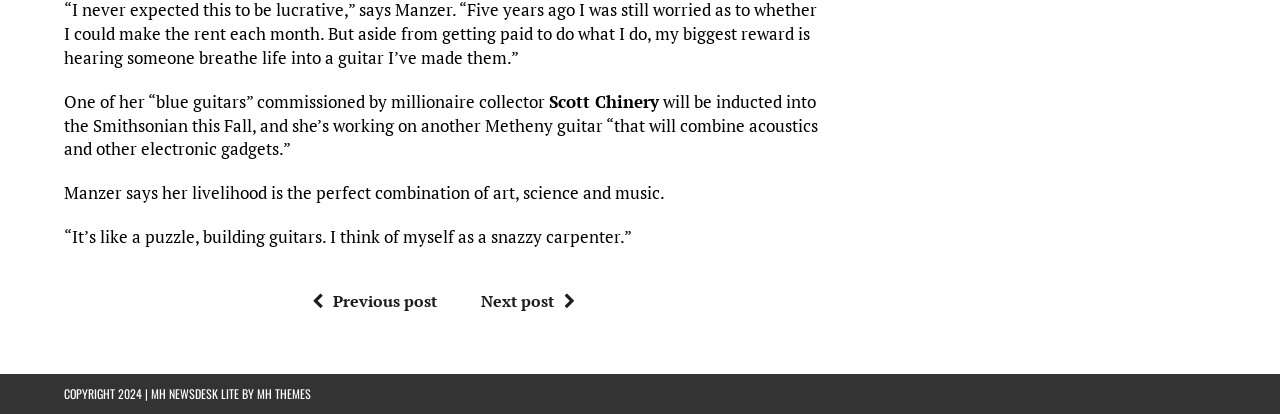Using the details from the image, please elaborate on the following question: What is the author's occupation?

The answer can be inferred from the StaticText element with the text '“It’s like a puzzle, building guitars. I think of myself as a snazzy carpenter.”'. The author is comparing building guitars to being a carpenter, implying that they are a guitar builder.